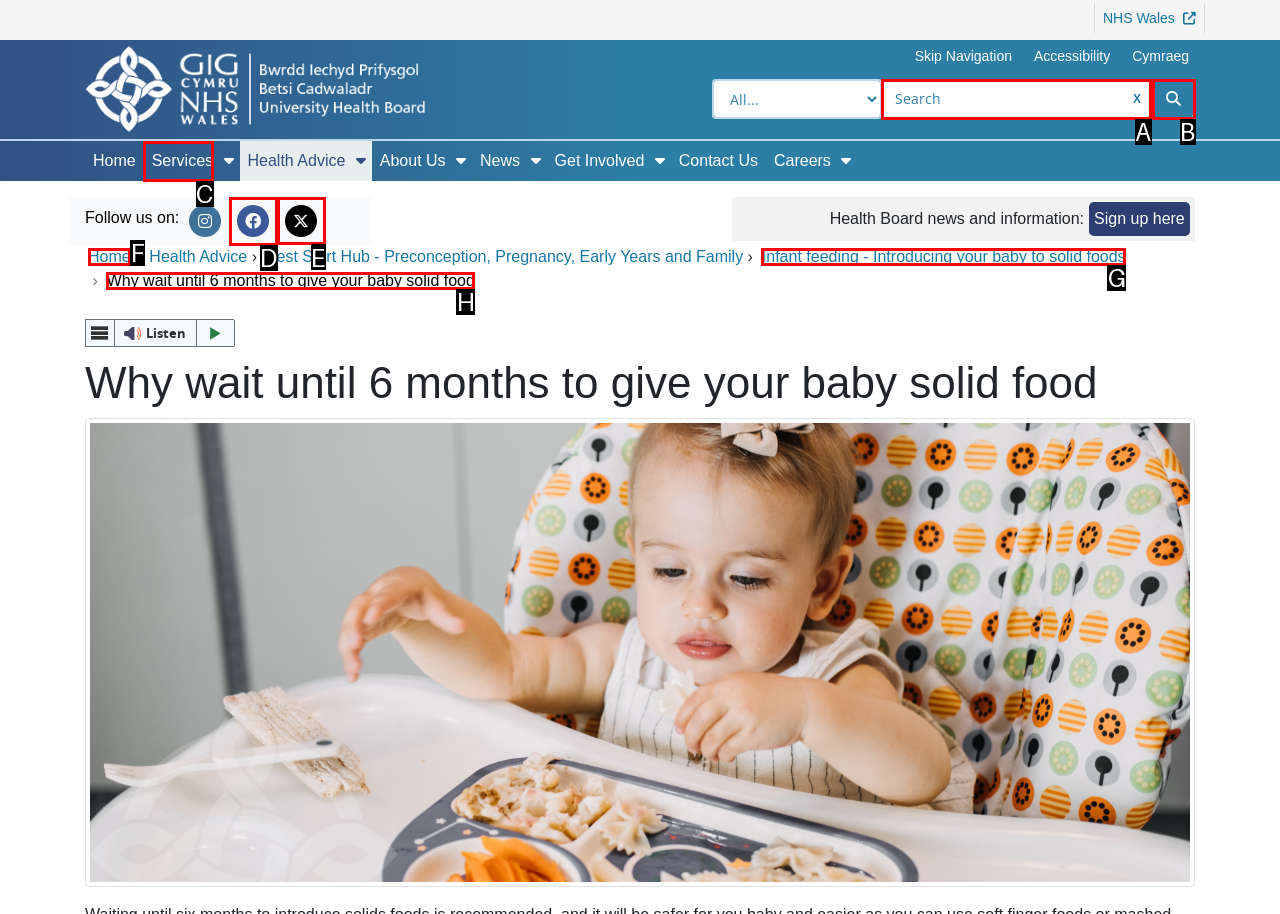Choose the letter of the element that should be clicked to complete the task: Follow on Twitter
Answer with the letter from the possible choices.

E